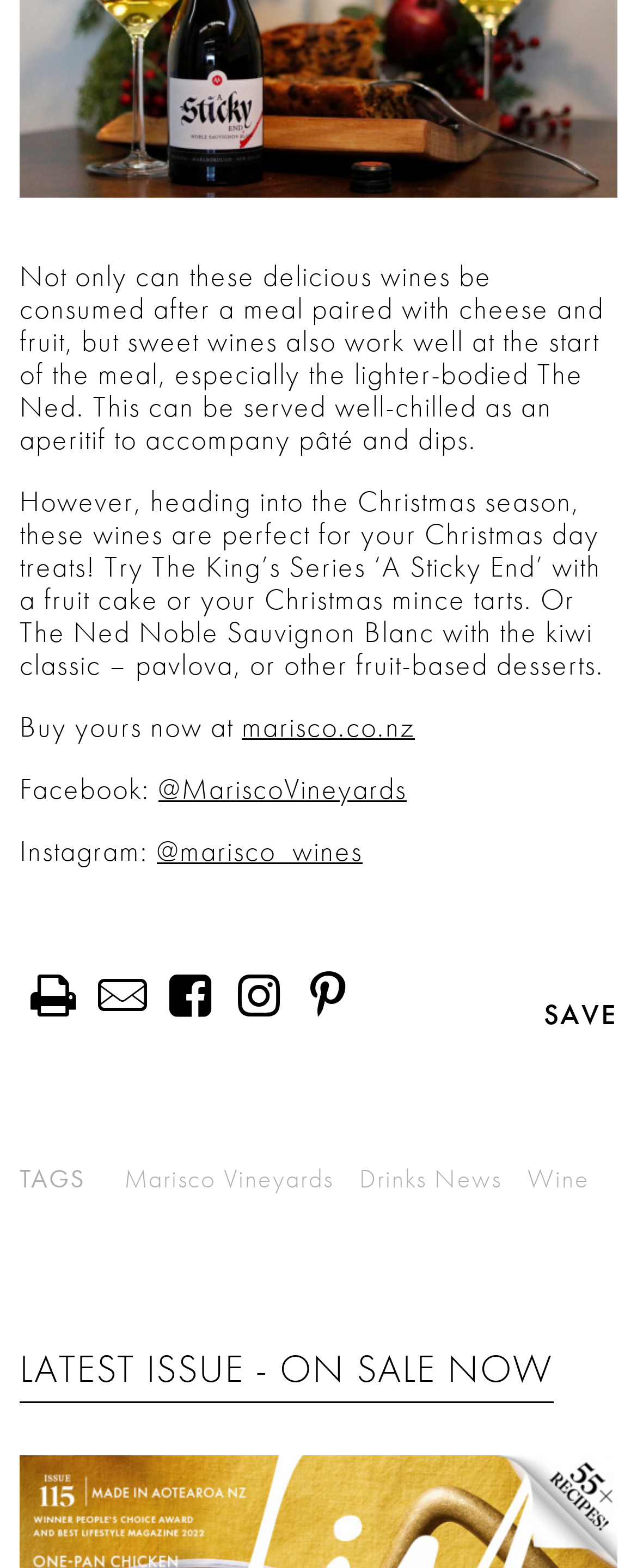Predict the bounding box coordinates for the UI element described as: "SAVE". The coordinates should be four float numbers between 0 and 1, presented as [left, top, right, bottom].

[0.854, 0.635, 0.969, 0.658]